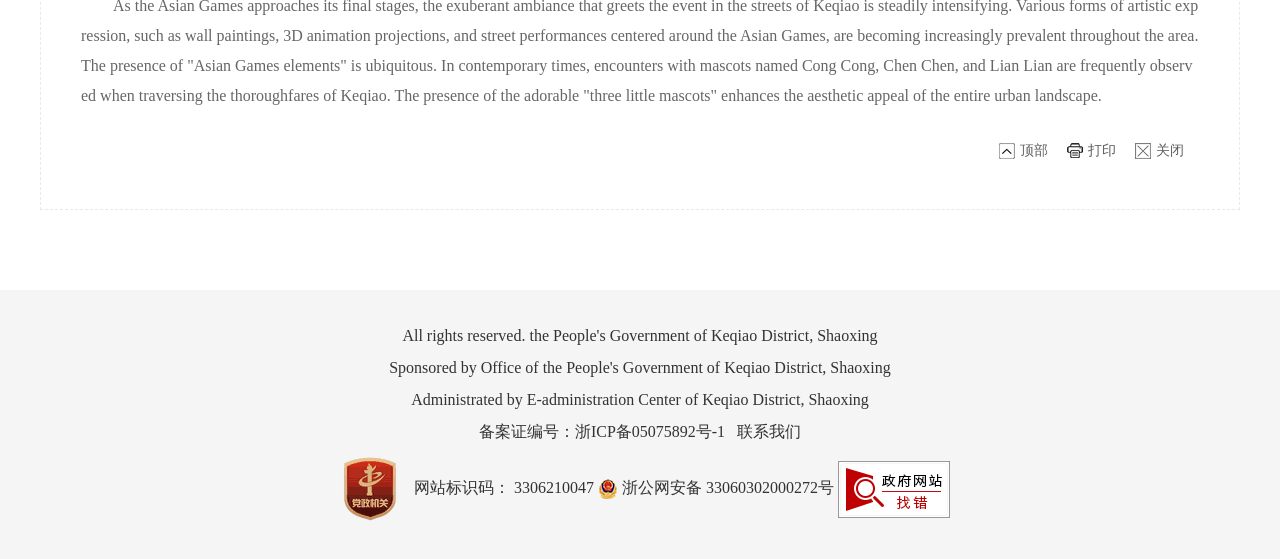Provide the bounding box coordinates of the section that needs to be clicked to accomplish the following instruction: "check the website's record number."

[0.374, 0.757, 0.573, 0.787]